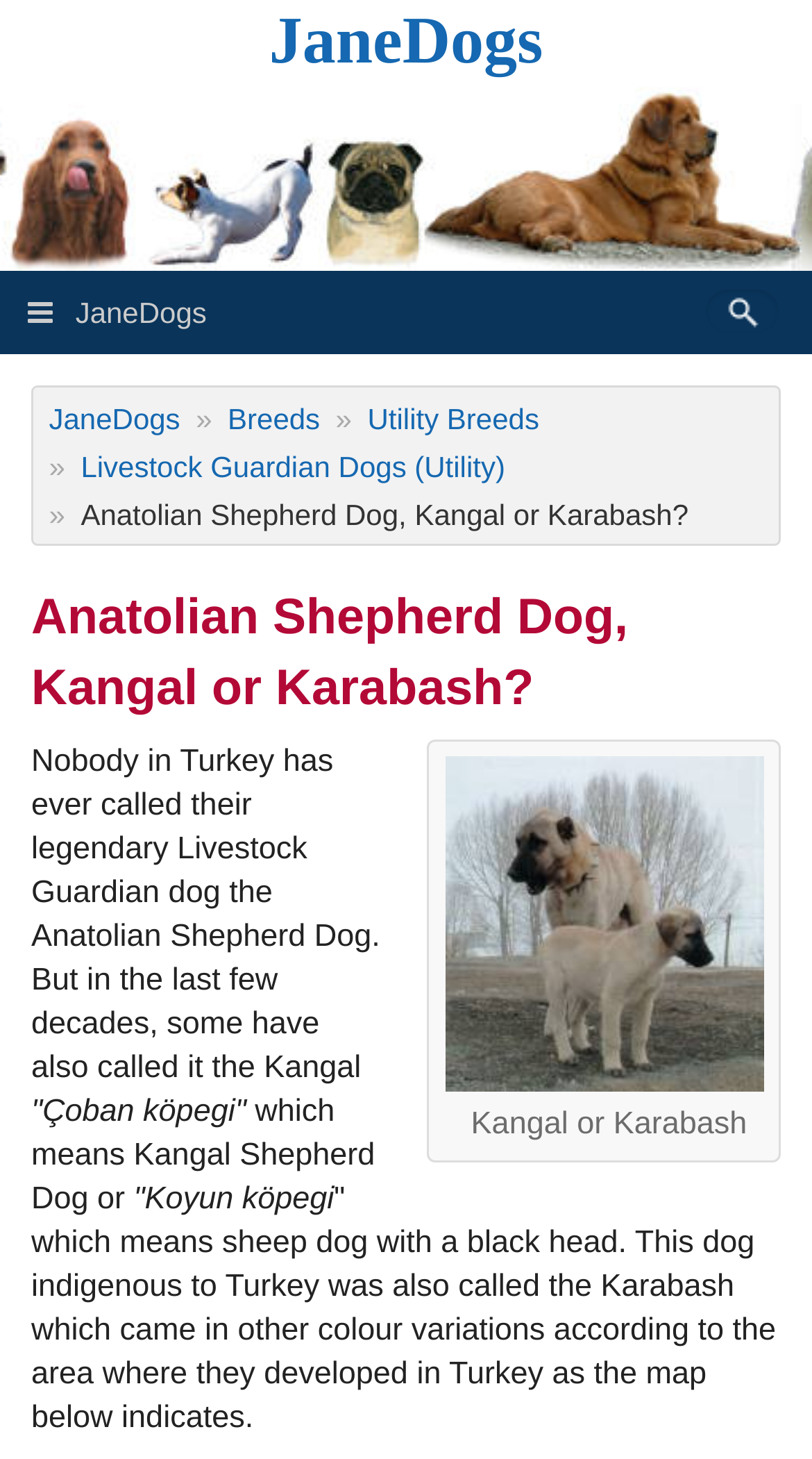Please provide the bounding box coordinates for the element that needs to be clicked to perform the following instruction: "Send an email to the service department". The coordinates should be given as four float numbers between 0 and 1, i.e., [left, top, right, bottom].

None